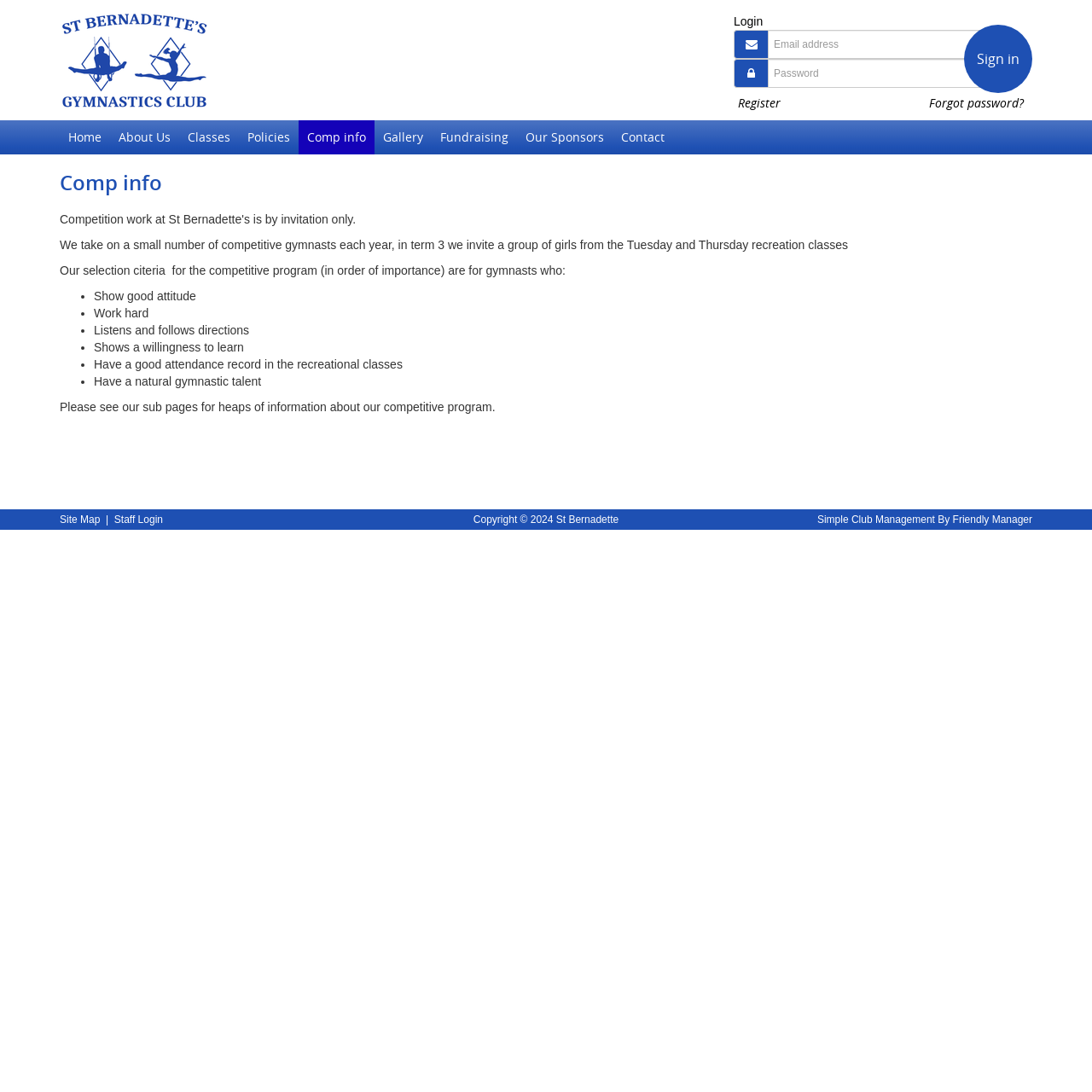Please answer the following question using a single word or phrase: 
What is the copyright information at the bottom of the page?

Copyright 2024 St Bernadette